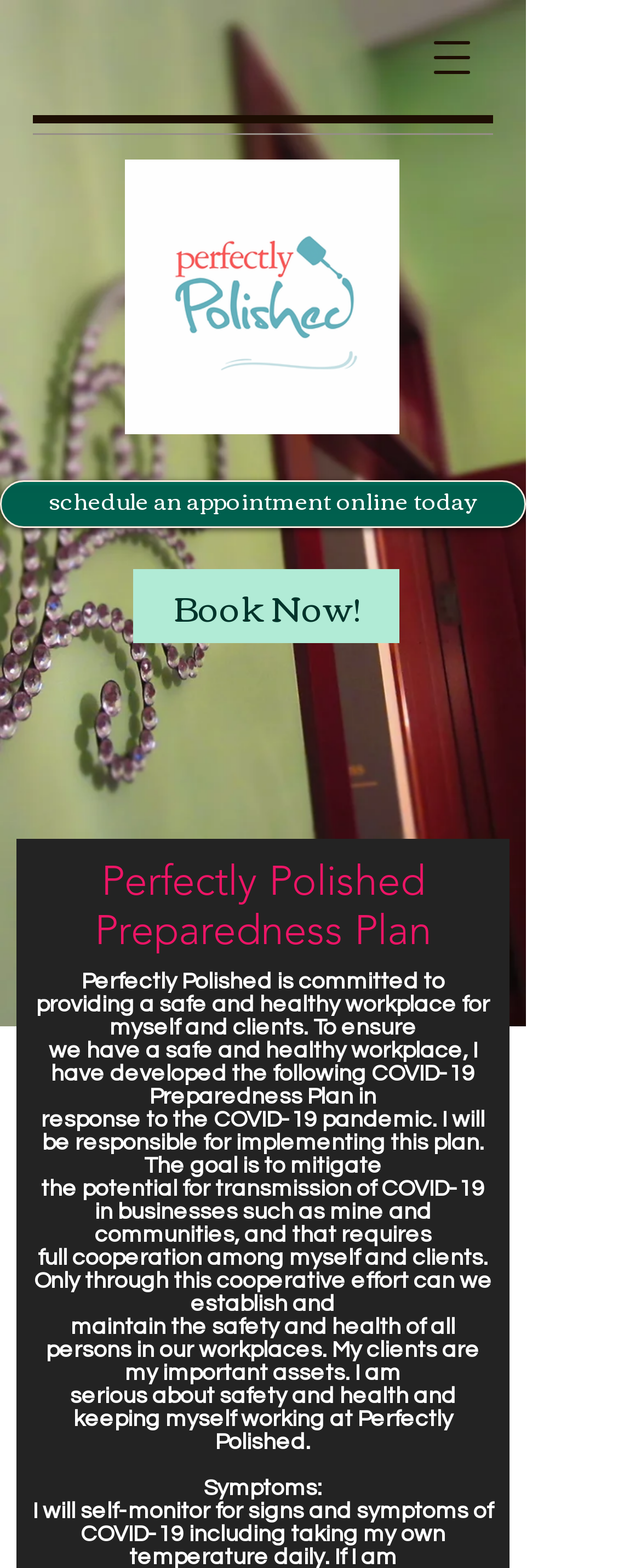What is the business owner's attitude towards safety and health?
Using the picture, provide a one-word or short phrase answer.

Serious